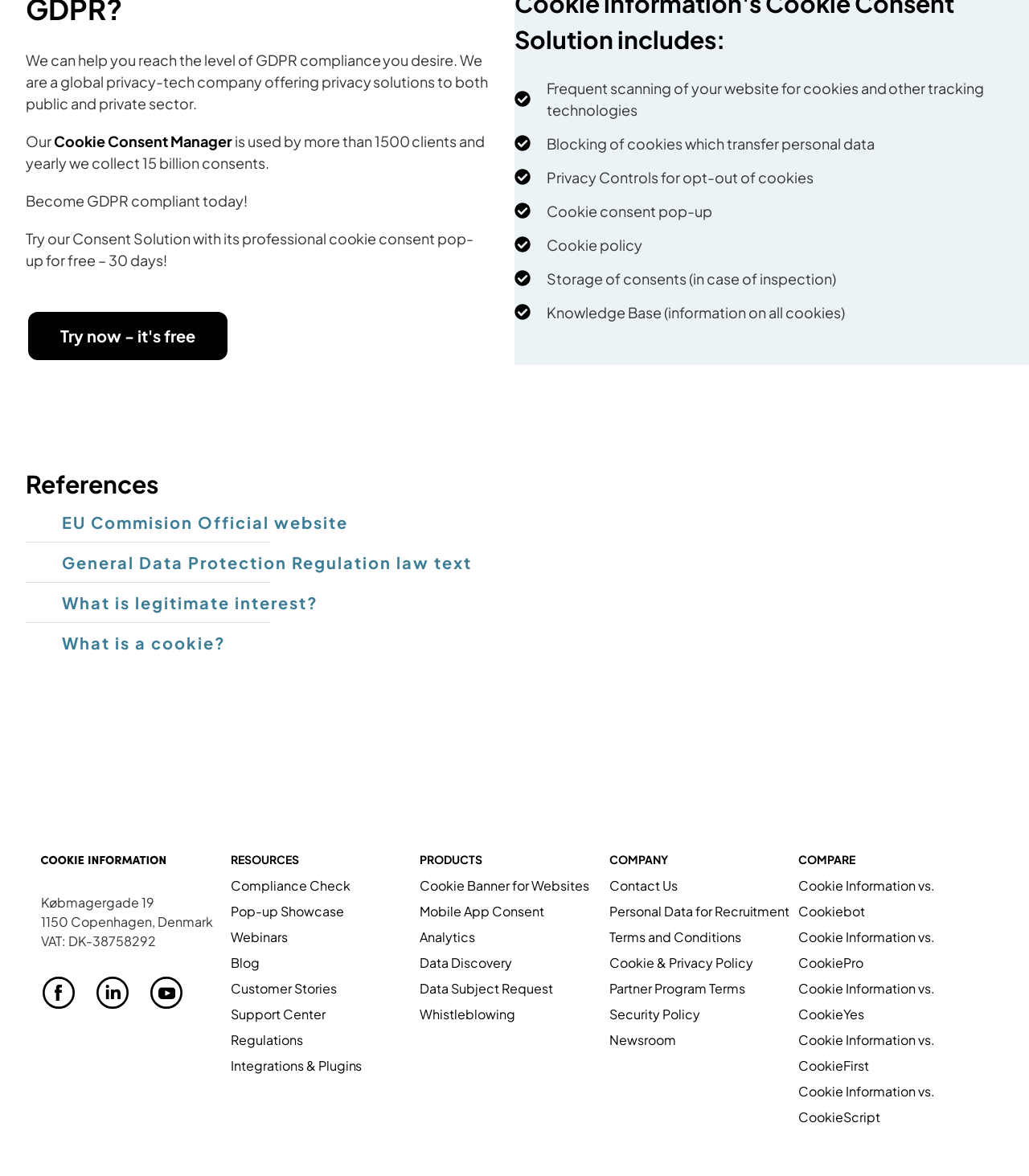Pinpoint the bounding box coordinates of the area that must be clicked to complete this instruction: "Check the resources".

[0.224, 0.724, 0.29, 0.737]